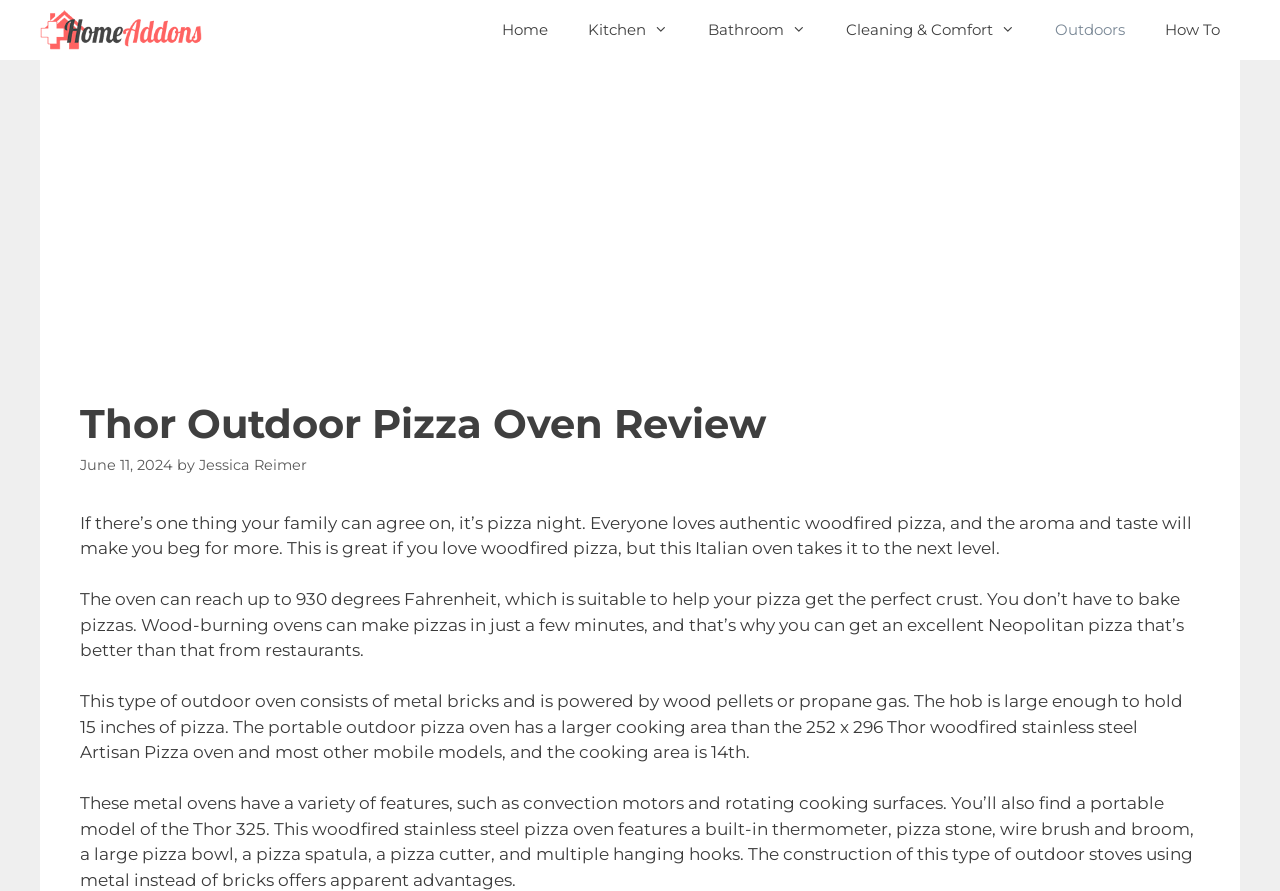What is the size of the pizza that can be held by the hob?
Please provide a comprehensive answer based on the contents of the image.

The answer can be found in the third paragraph of the webpage, which states 'The hob is large enough to hold 15 inches of pizza.'